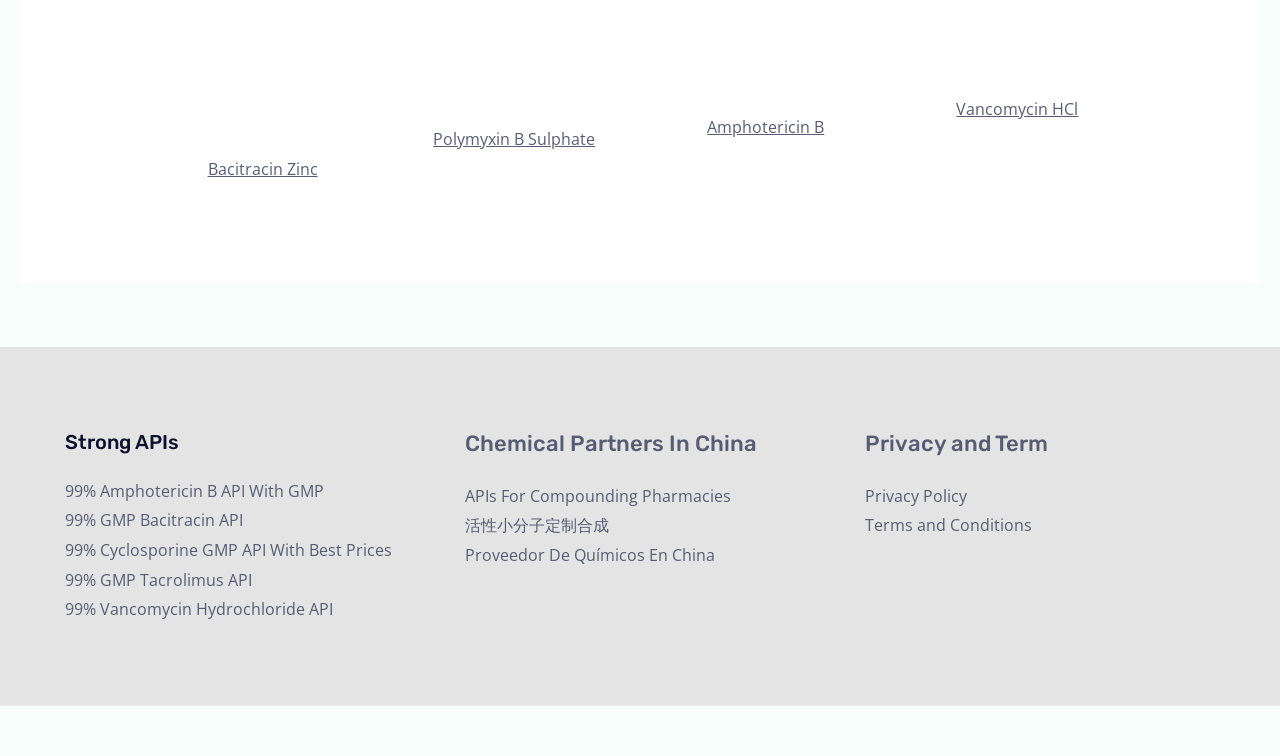Determine the bounding box coordinates for the HTML element mentioned in the following description: "APIs For Compounding Pharmacies". The coordinates should be a list of four floats ranging from 0 to 1, represented as [left, top, right, bottom].

[0.363, 0.641, 0.571, 0.67]